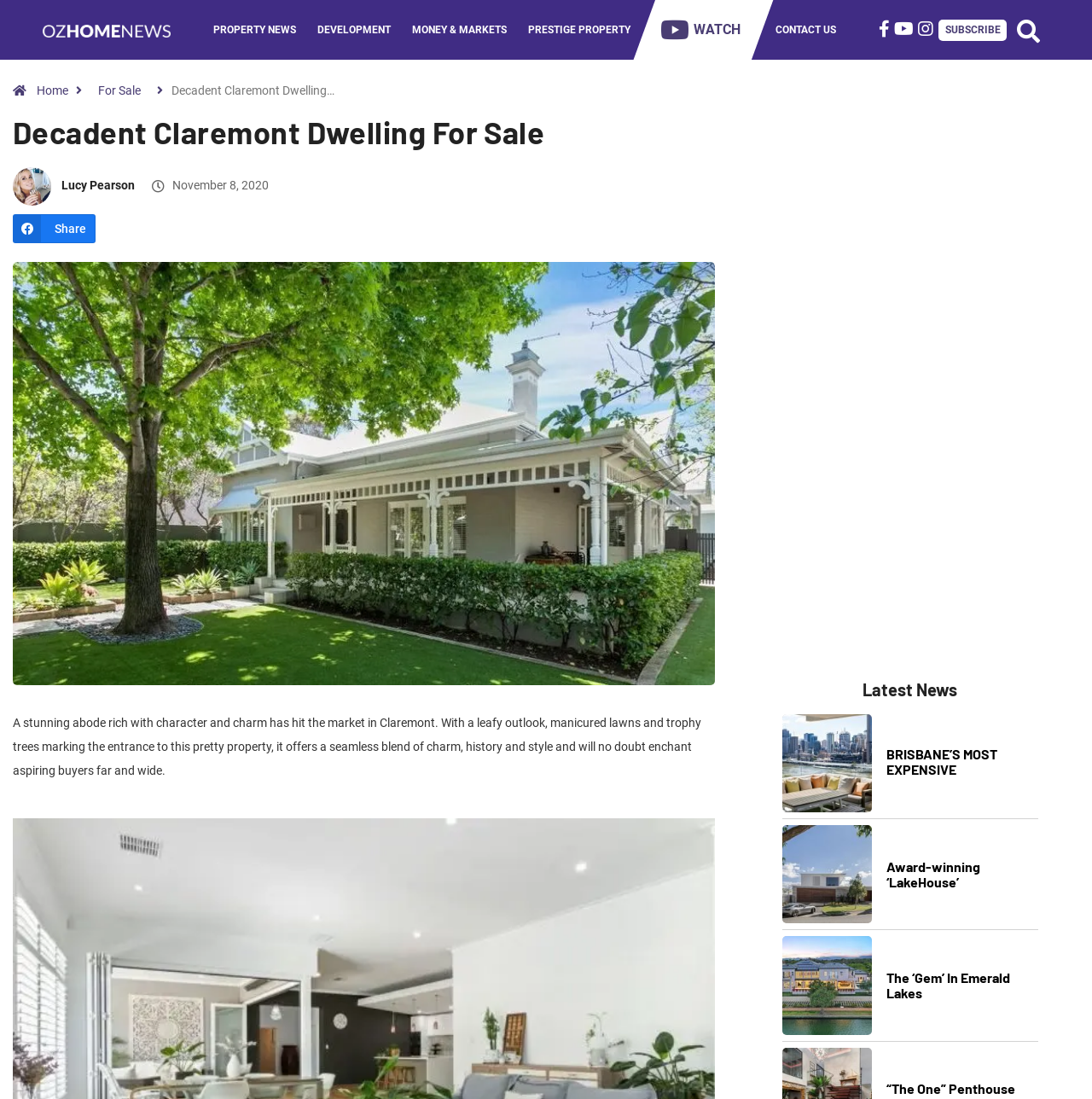Can you find the bounding box coordinates for the element to click on to achieve the instruction: "View the 'Decadent Claremont Dwelling For Sale' image"?

[0.012, 0.238, 0.655, 0.623]